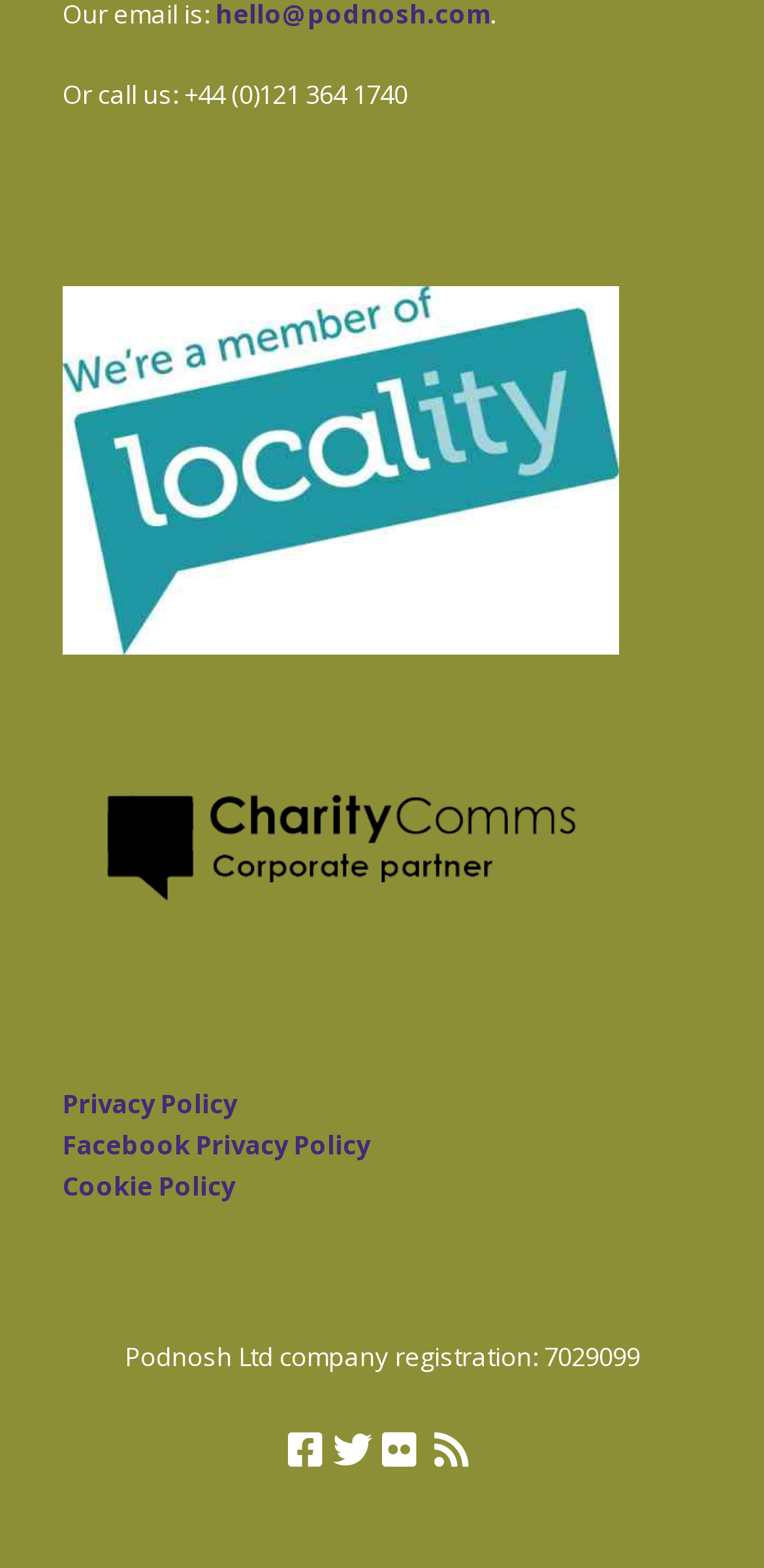Answer this question in one word or a short phrase: What is the phone number to call?

+44 (0)121 364 1740